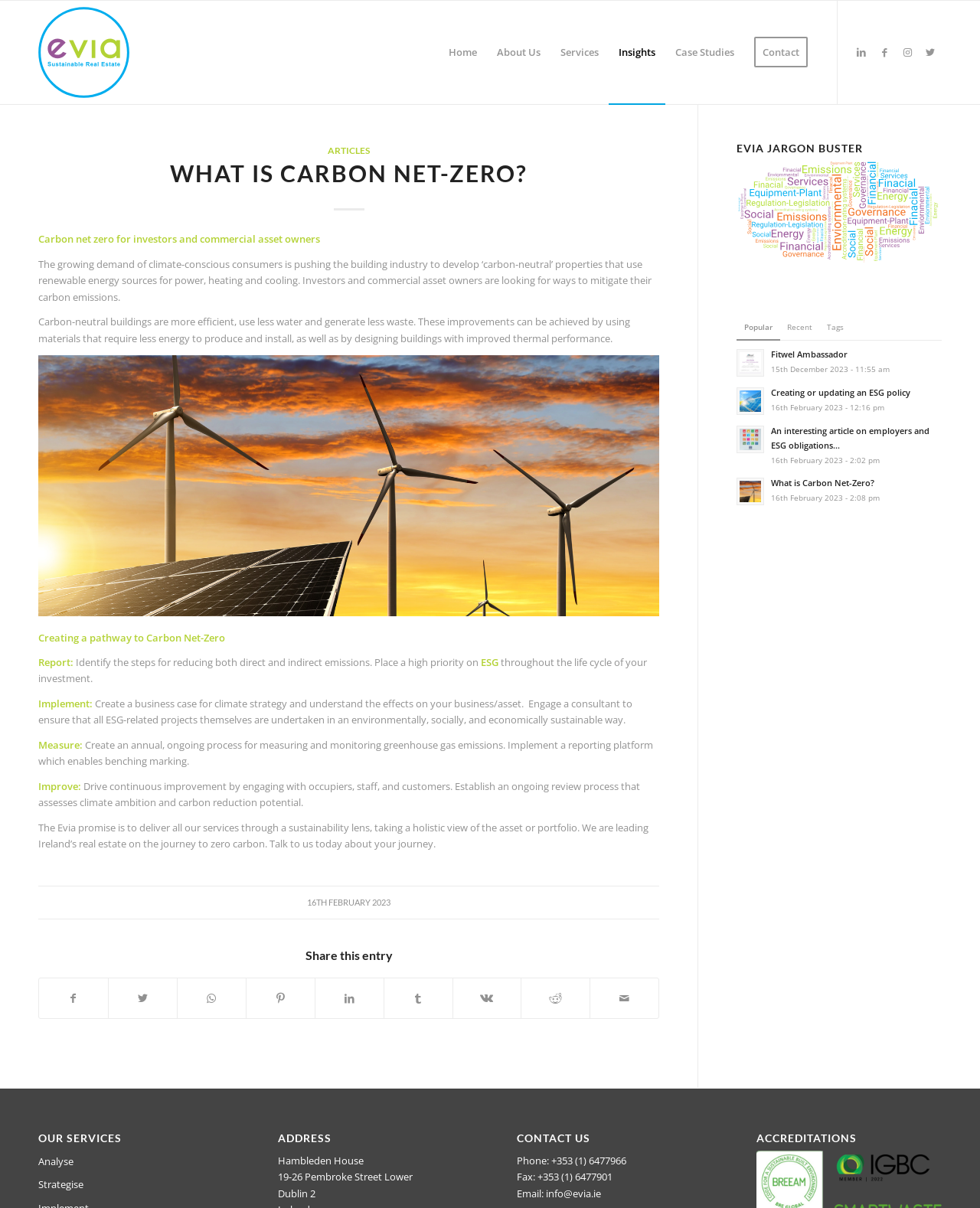Answer the question using only a single word or phrase: 
What is the phone number of Evia's office?

+353 (1) 6477966